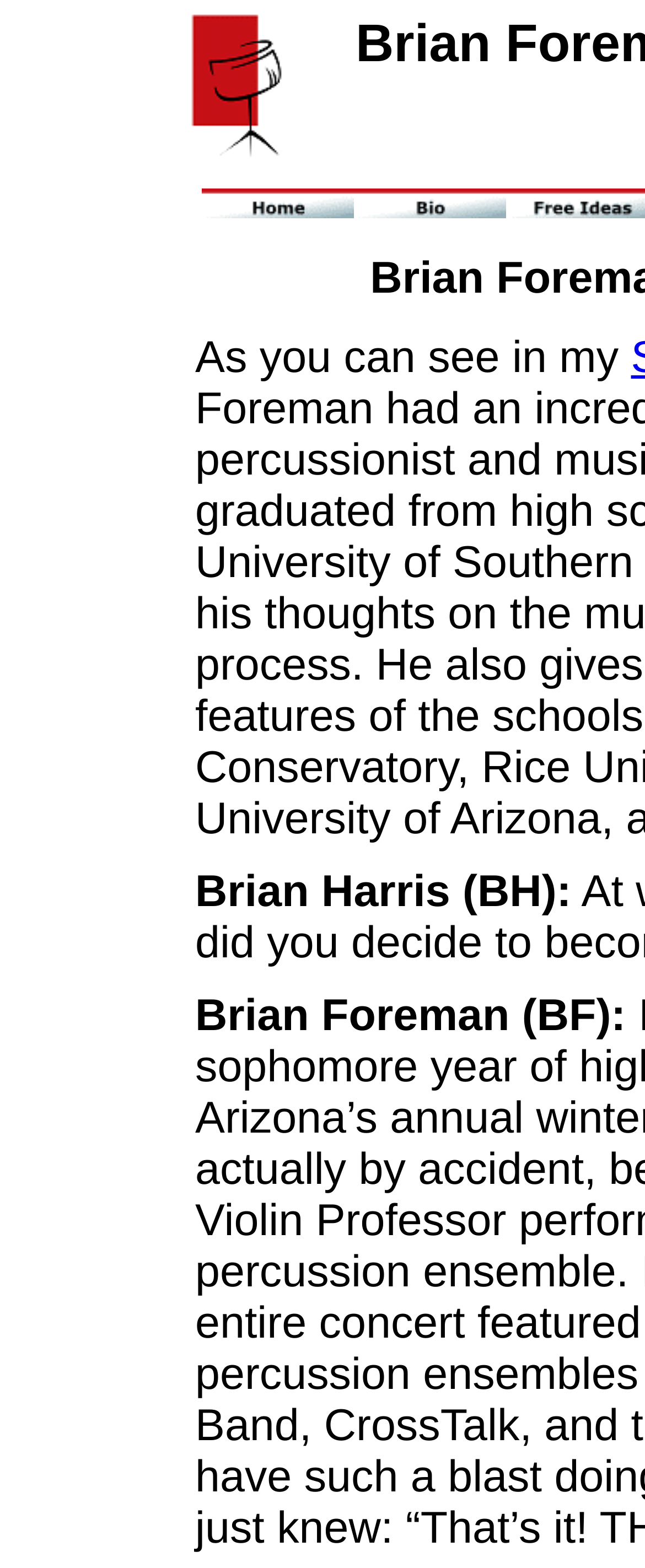Answer this question using a single word or a brief phrase:
How many images are on the webpage?

4